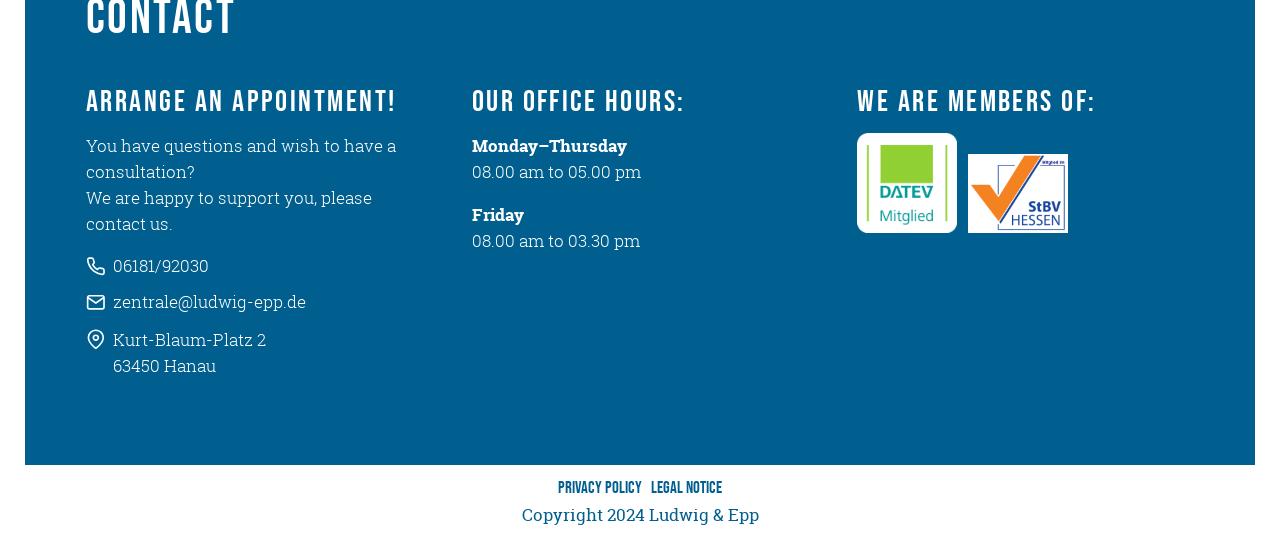Can you find the bounding box coordinates for the UI element given this description: "zentrale@ludwig-epp.de"? Provide the coordinates as four float numbers between 0 and 1: [left, top, right, bottom].

[0.088, 0.541, 0.239, 0.587]